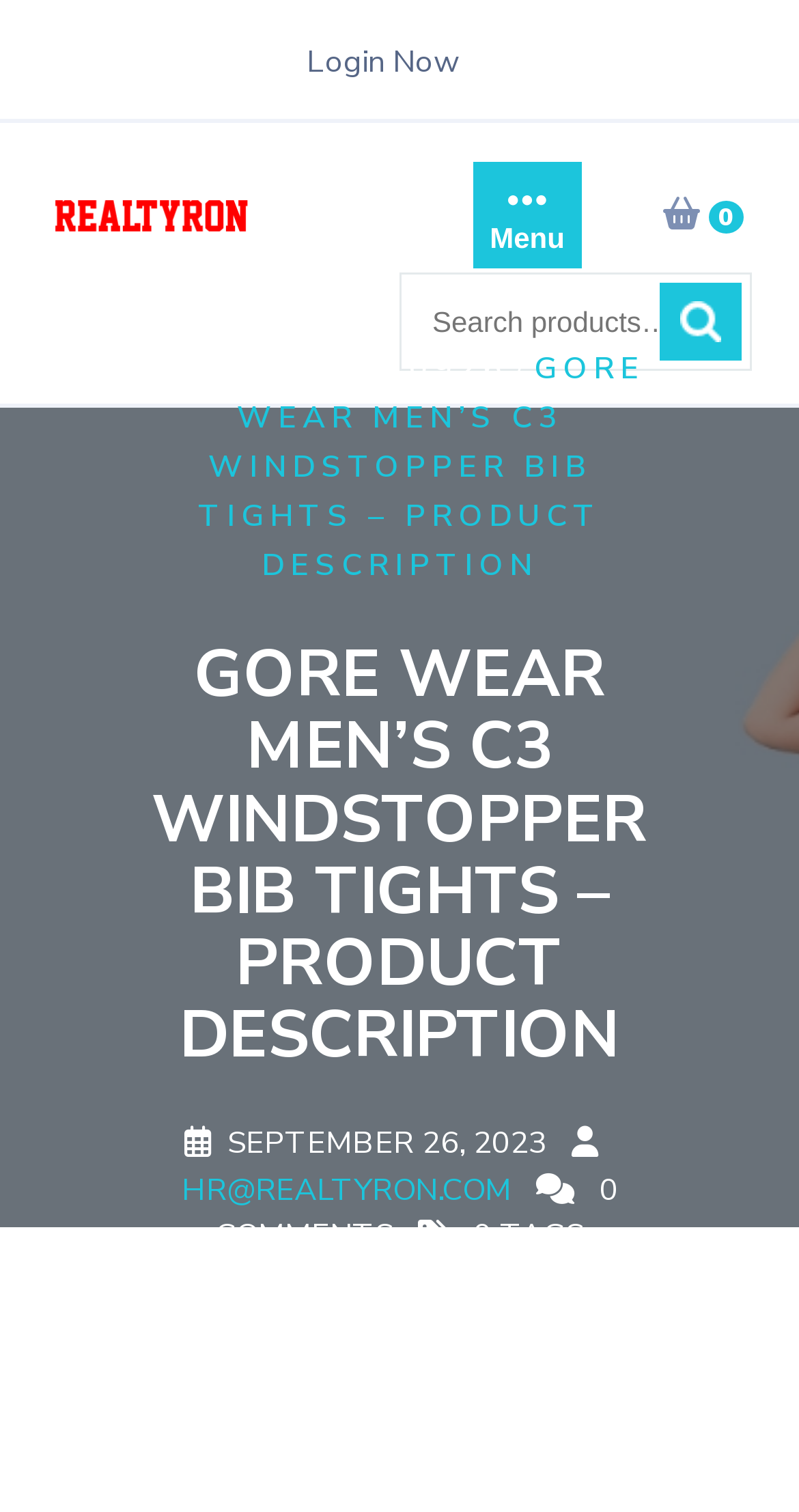Give a short answer using one word or phrase for the question:
What is the date of the product description?

SEPTEMBER 26, 2023